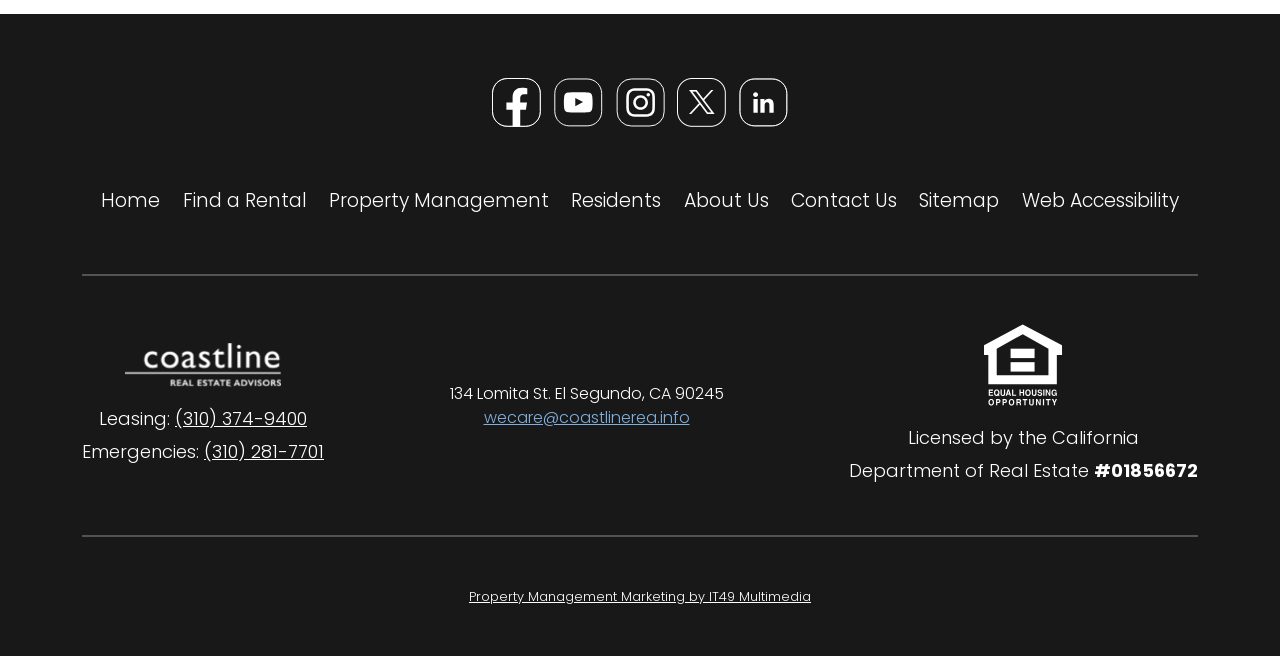Given the element description "(Opens in a new tab)", identify the bounding box of the corresponding UI element.

[0.428, 0.12, 0.476, 0.194]